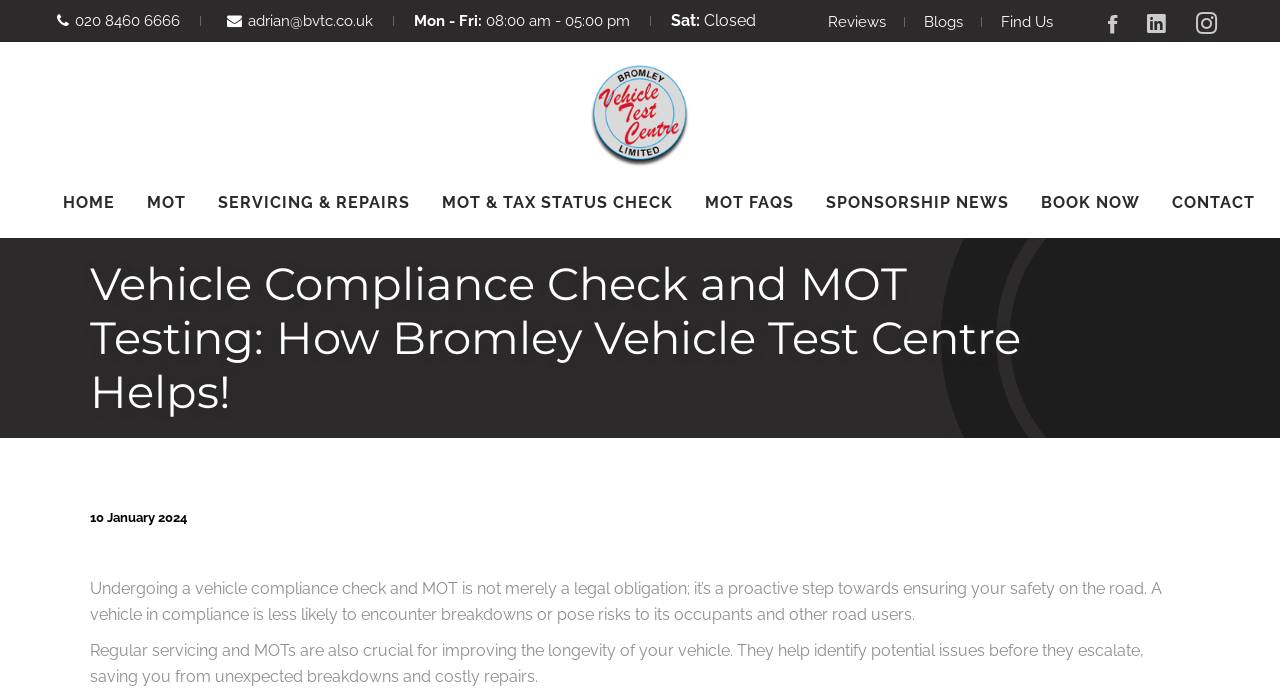Respond to the question below with a concise word or phrase:
What is the purpose of regular servicing and MOTs?

Improving vehicle longevity